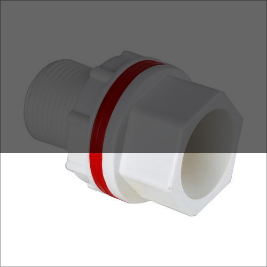Who can benefit from using this product?
Please provide a detailed and comprehensive answer to the question.

According to the caption, the design of the Tank Nipple allows for 'easy installation, making it a practical choice for both professional plumbers and DIY enthusiasts'. This suggests that the product is suitable for individuals with varying levels of expertise in plumbing applications.